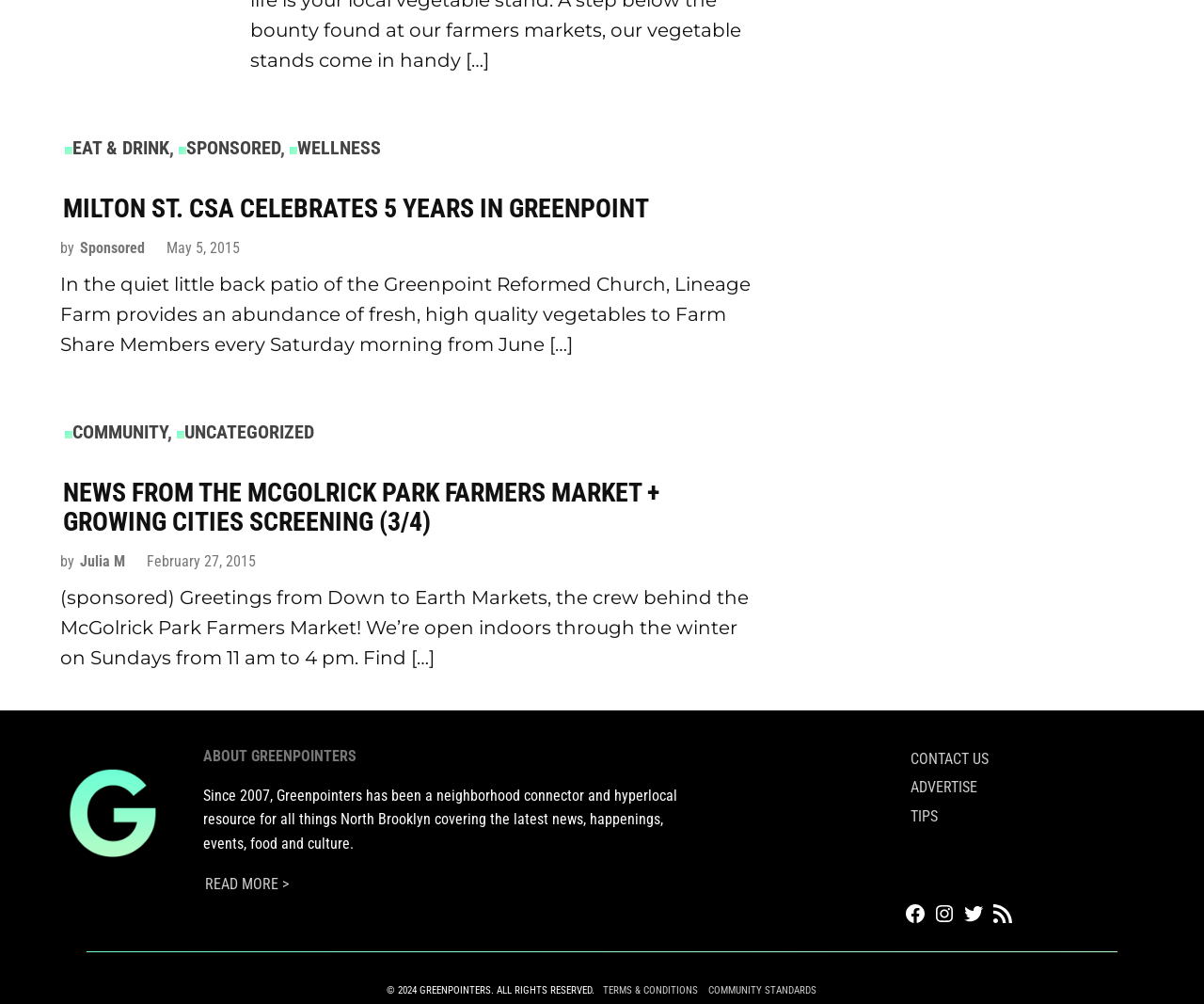Identify the bounding box coordinates of the region that should be clicked to execute the following instruction: "Learn more about 'ABOUT GREENPOINTERS'".

[0.169, 0.745, 0.575, 0.762]